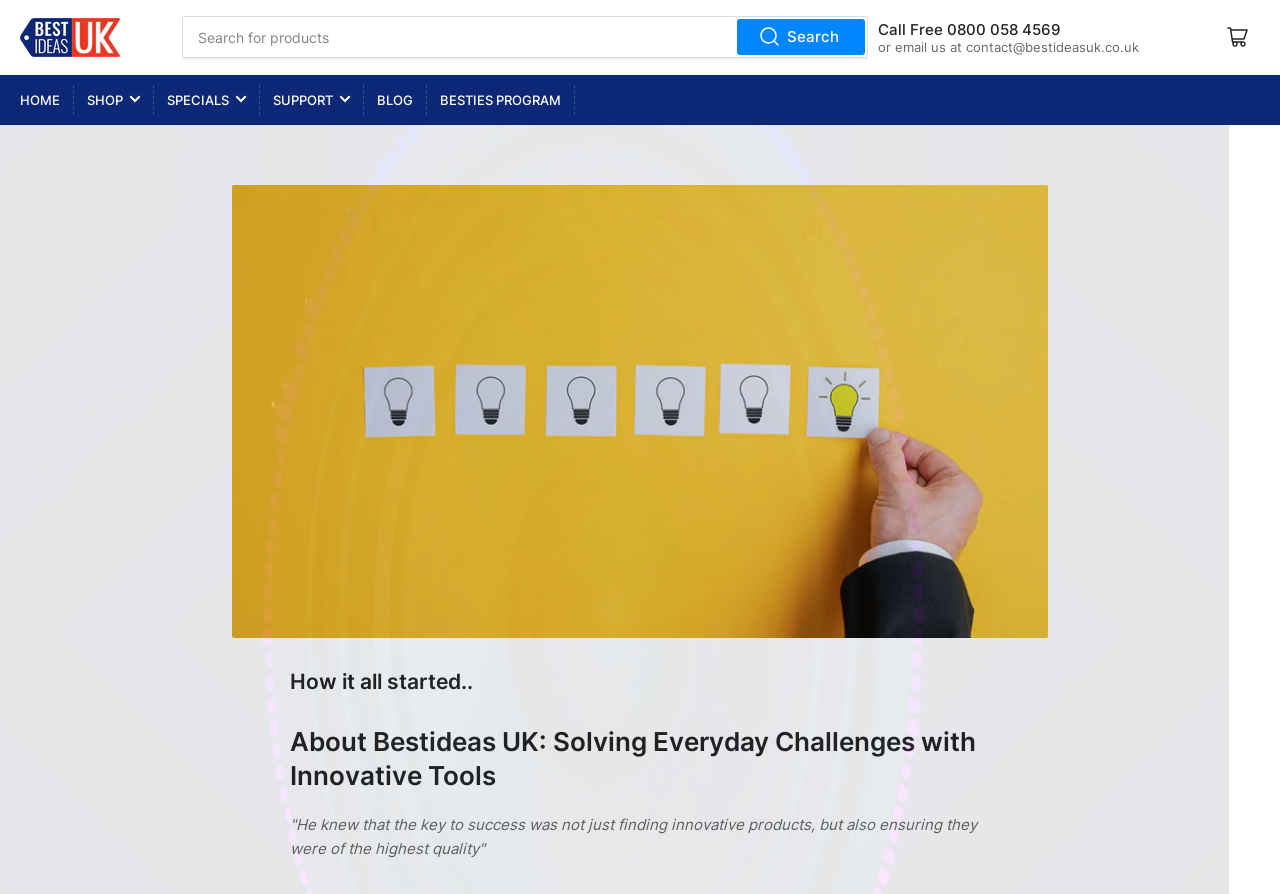Pinpoint the bounding box coordinates of the element you need to click to execute the following instruction: "Search for products". The bounding box should be represented by four float numbers between 0 and 1, in the format [left, top, right, bottom].

[0.142, 0.023, 0.678, 0.07]